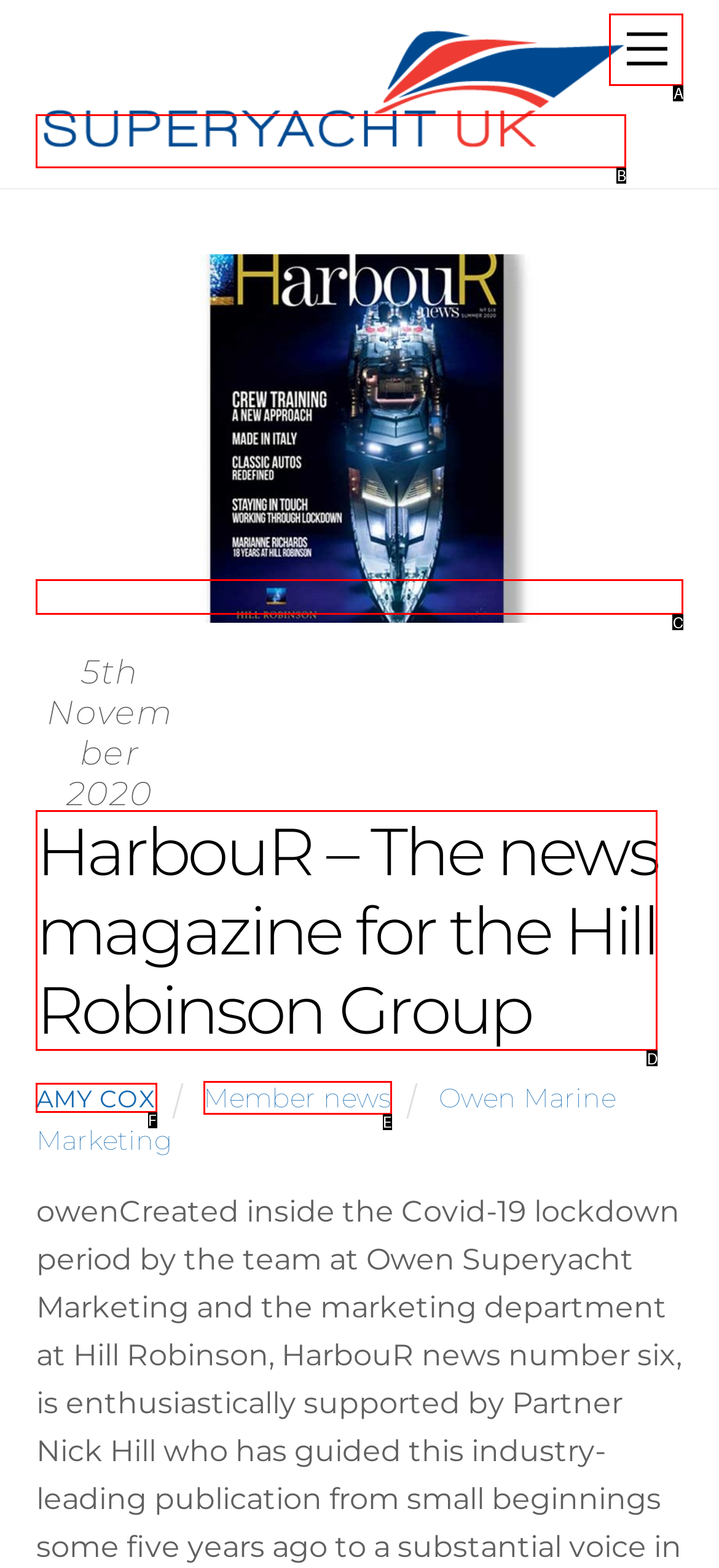Pick the option that corresponds to: Amy Cox
Provide the letter of the correct choice.

F